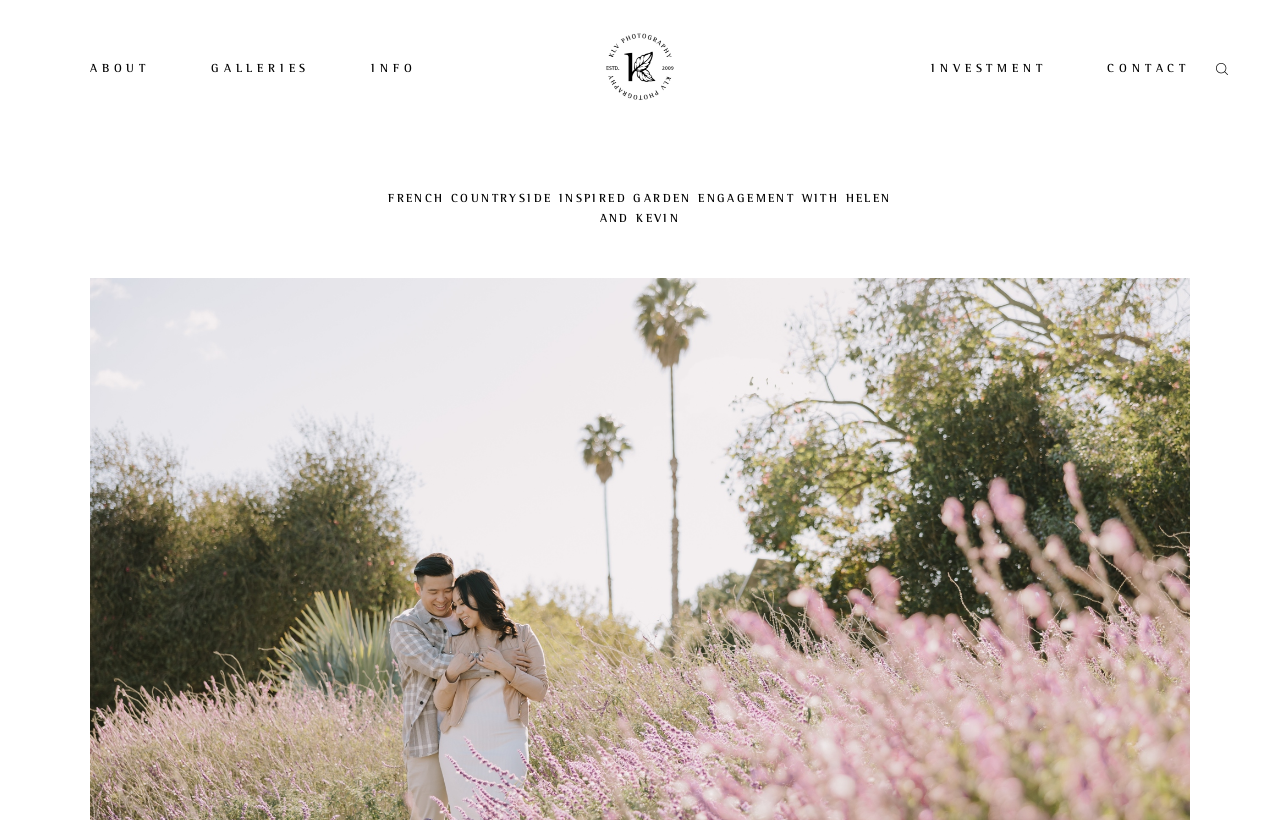Extract the top-level heading from the webpage and provide its text.

FRENCH COUNTRYSIDE INSPIRED GARDEN ENGAGEMENT WITH HELEN AND KEVIN